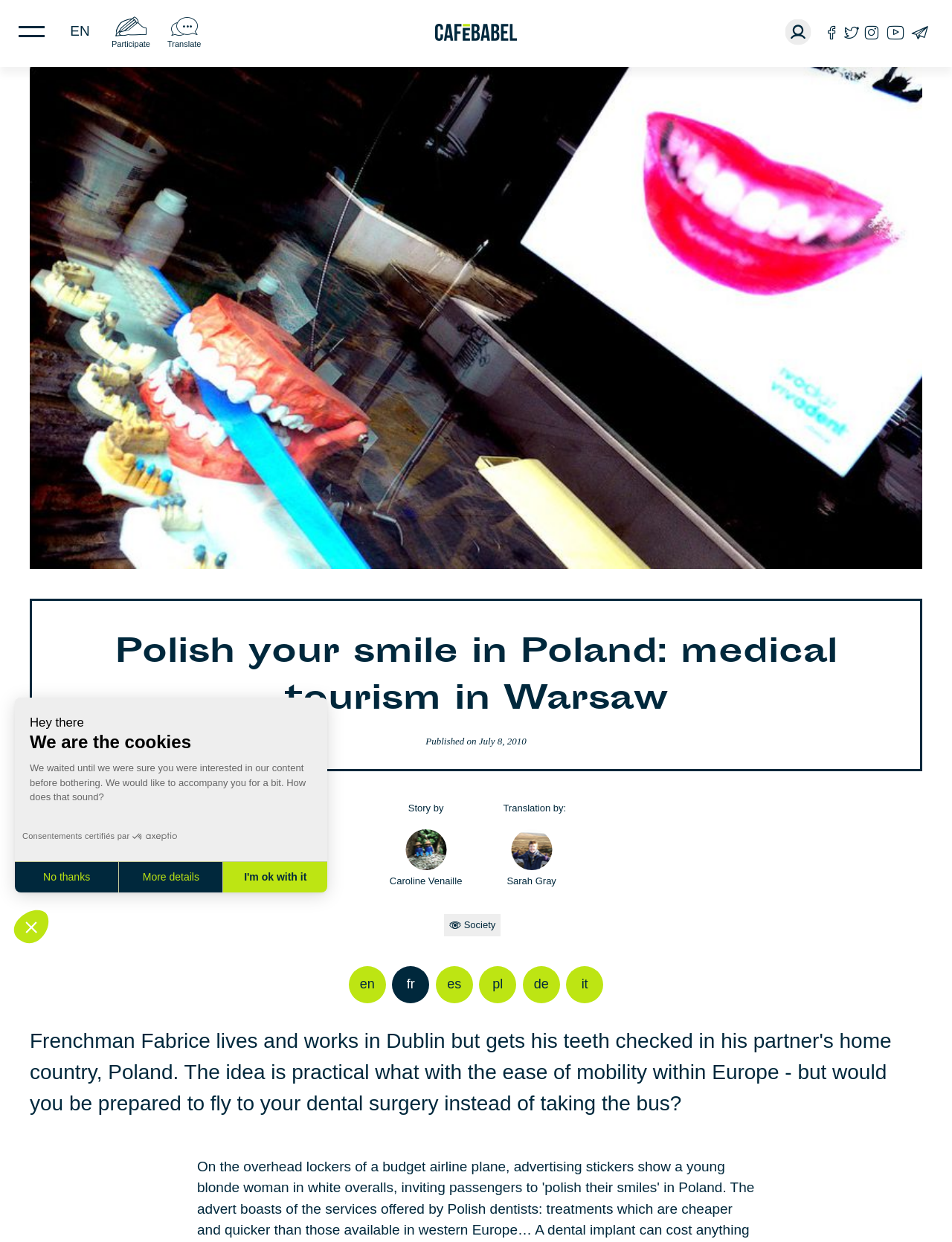Pinpoint the bounding box coordinates of the element that must be clicked to accomplish the following instruction: "Translate". The coordinates should be in the format of four float numbers between 0 and 1, i.e., [left, top, right, bottom].

[0.176, 0.009, 0.211, 0.04]